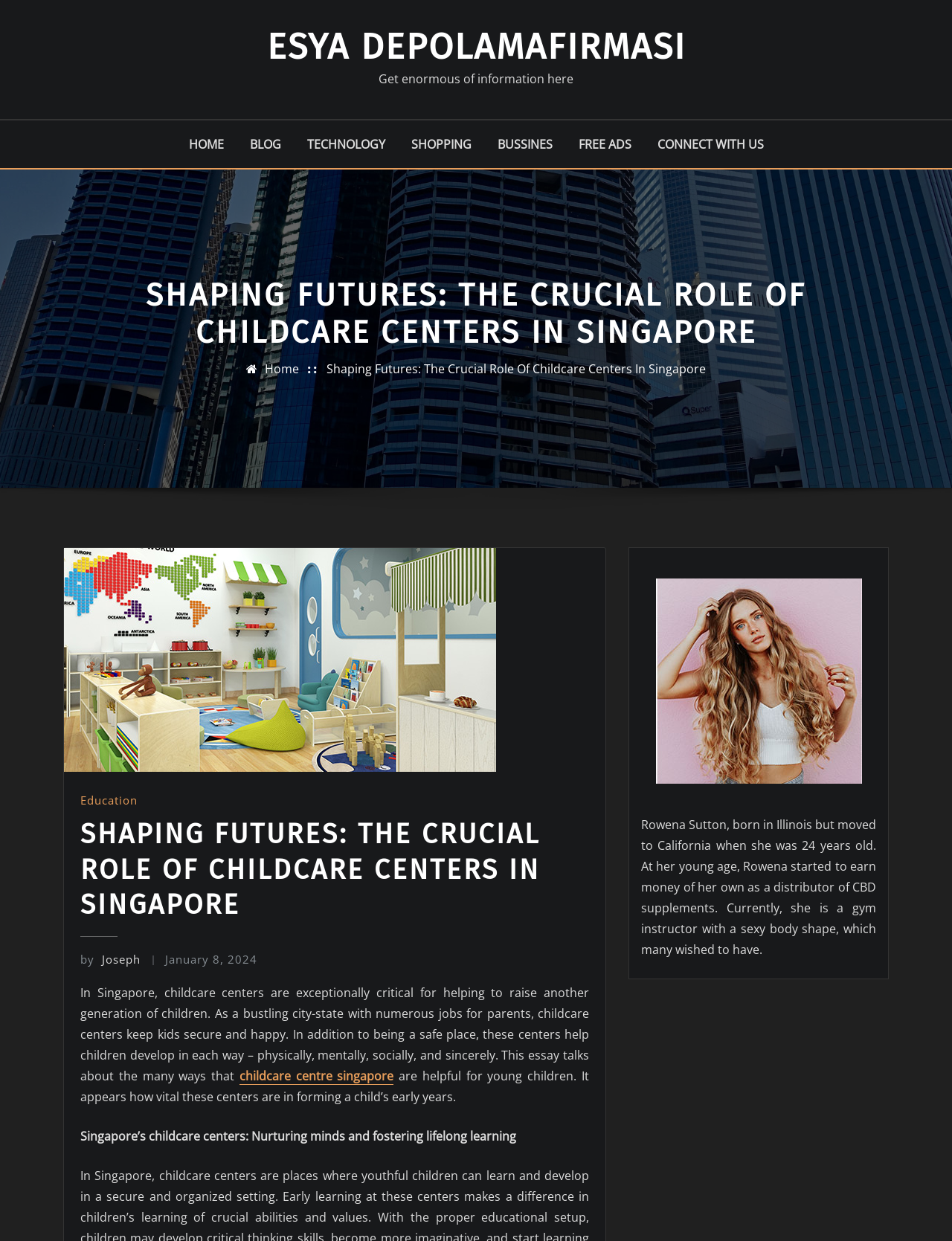Determine the bounding box coordinates for the UI element described. Format the coordinates as (top-left x, top-left y, bottom-right x, bottom-right y) and ensure all values are between 0 and 1. Element description: Connect with us

[0.69, 0.108, 0.802, 0.124]